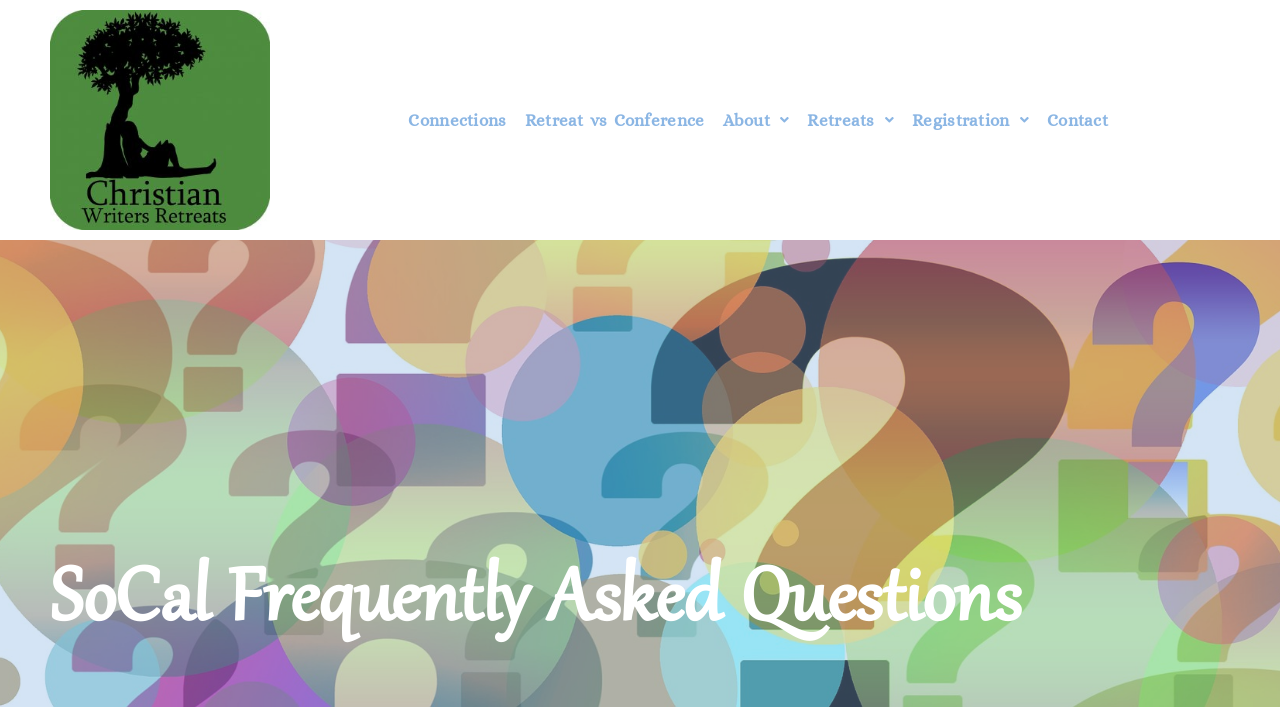Provide an in-depth caption for the contents of the webpage.

The webpage is about the SoCal FAQ, providing answers to questions about the retreat. At the top, there are five links in a row, starting from the left: an empty link, followed by "Connections", "Retreat vs Conference", and two dropdown menus labeled "About" and "Retreats". The last link is "Contact". 

Below these links, there is a prominent heading that reads "SoCal Frequently Asked Questions".